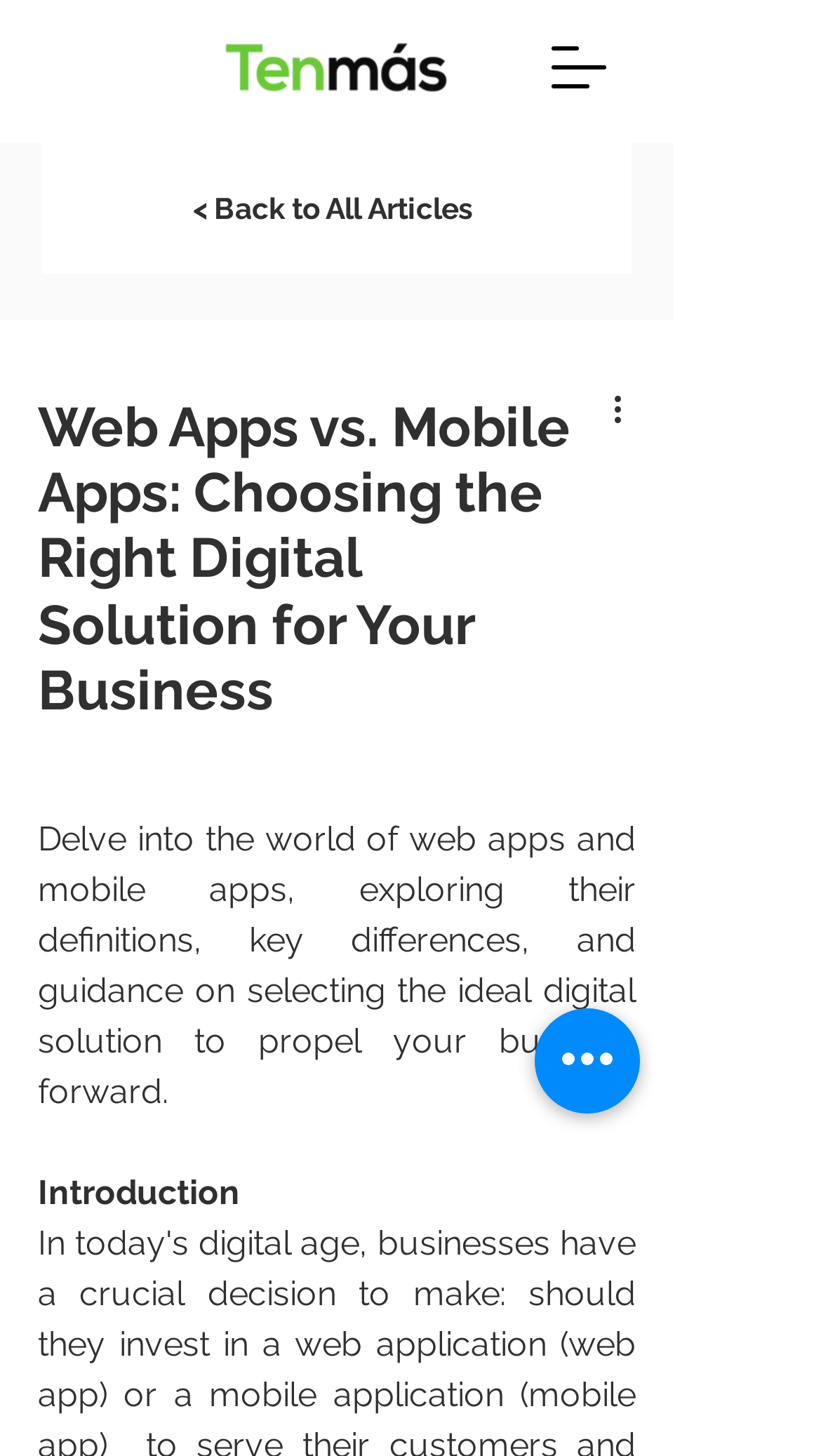What is the topic of the article?
Use the image to give a comprehensive and detailed response to the question.

I found the topic of the article by looking at the heading element, which says 'Web Apps vs. Mobile Apps: Choosing the Right Digital Solution for Your Business', and also the static text element that says 'Delve into the world of web apps and mobile apps...'.